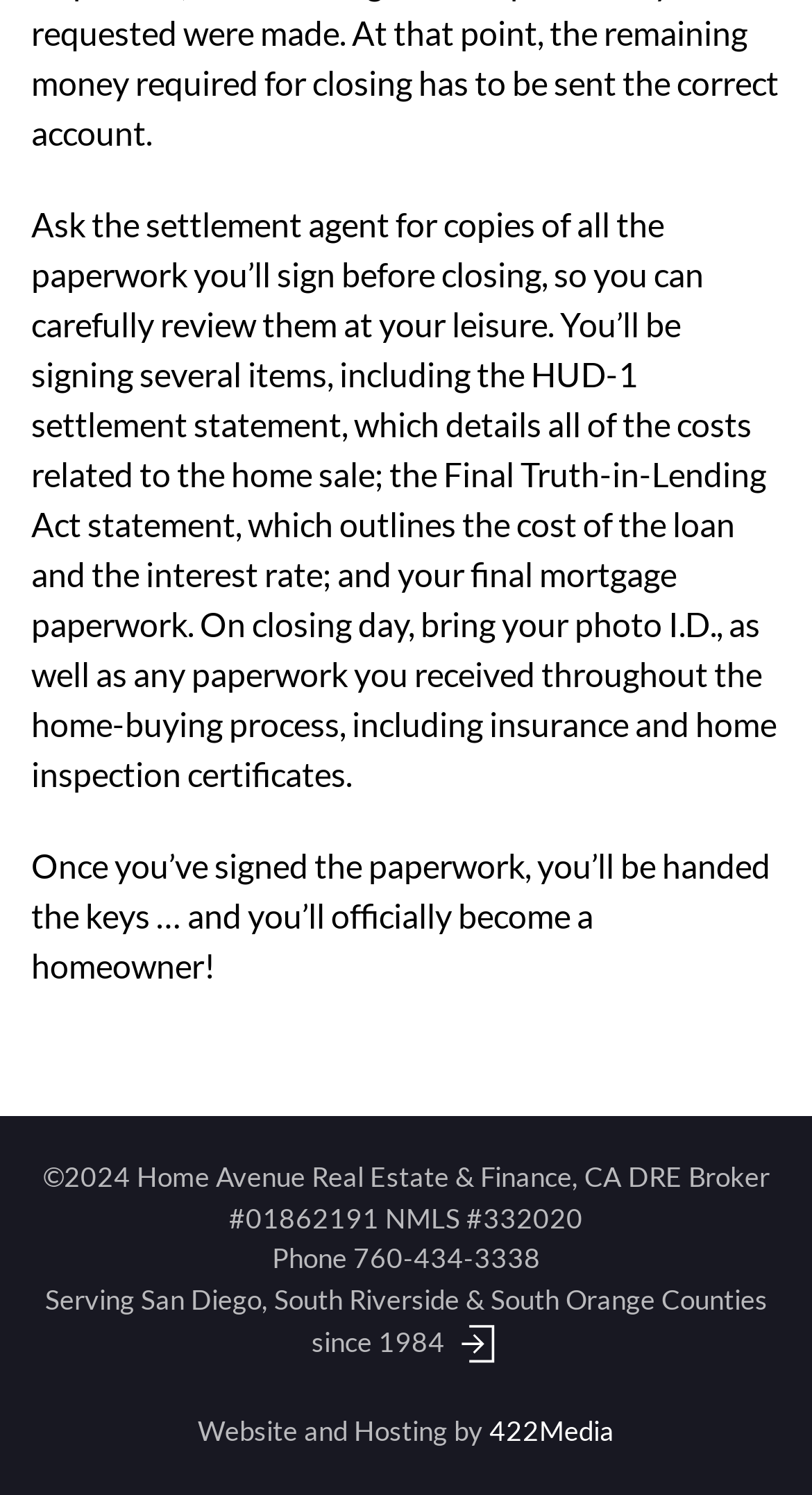How long has the company been serving the area?
Examine the image closely and answer the question with as much detail as possible.

According to the webpage, Home Avenue Real Estate & Finance has been serving San Diego, South Riverside, and South Orange Counties since 1984.